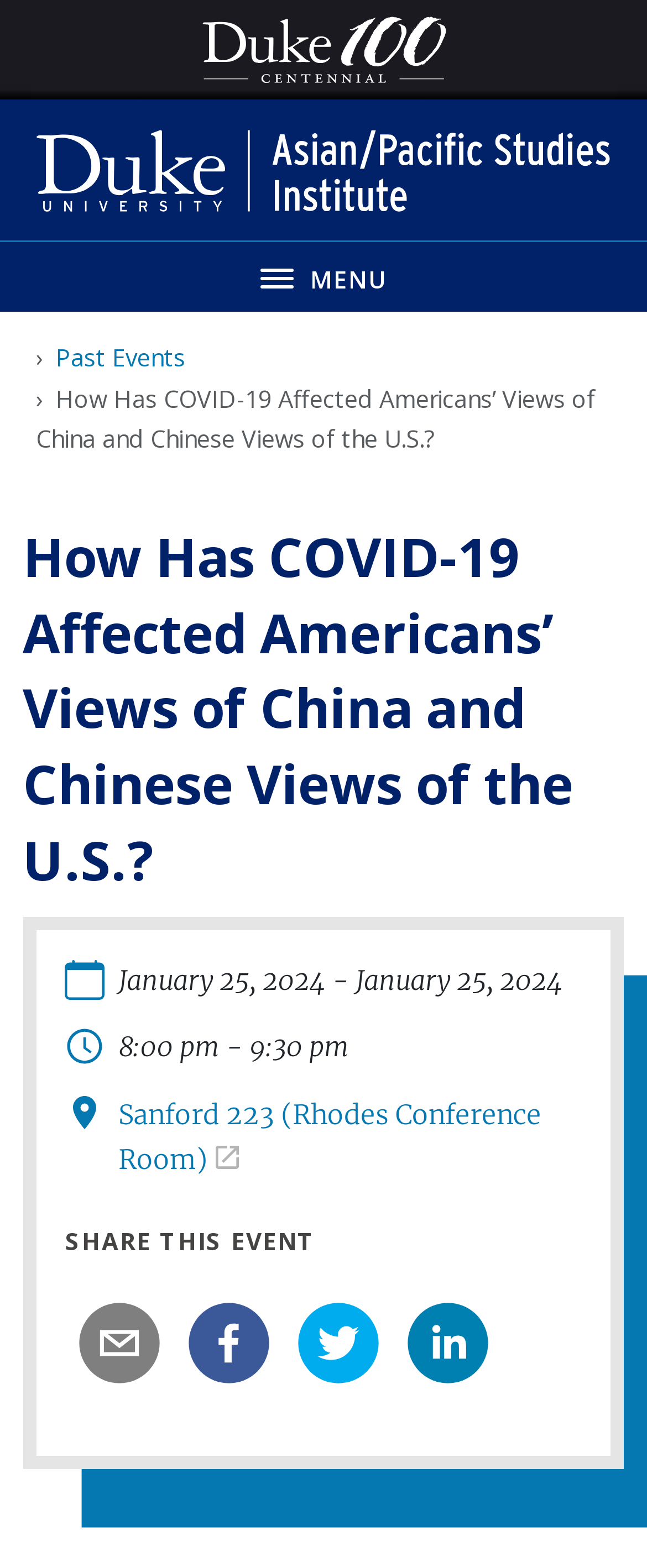Answer succinctly with a single word or phrase:
What is the location of the event?

Sanford 223 (Rhodes Conference Room)